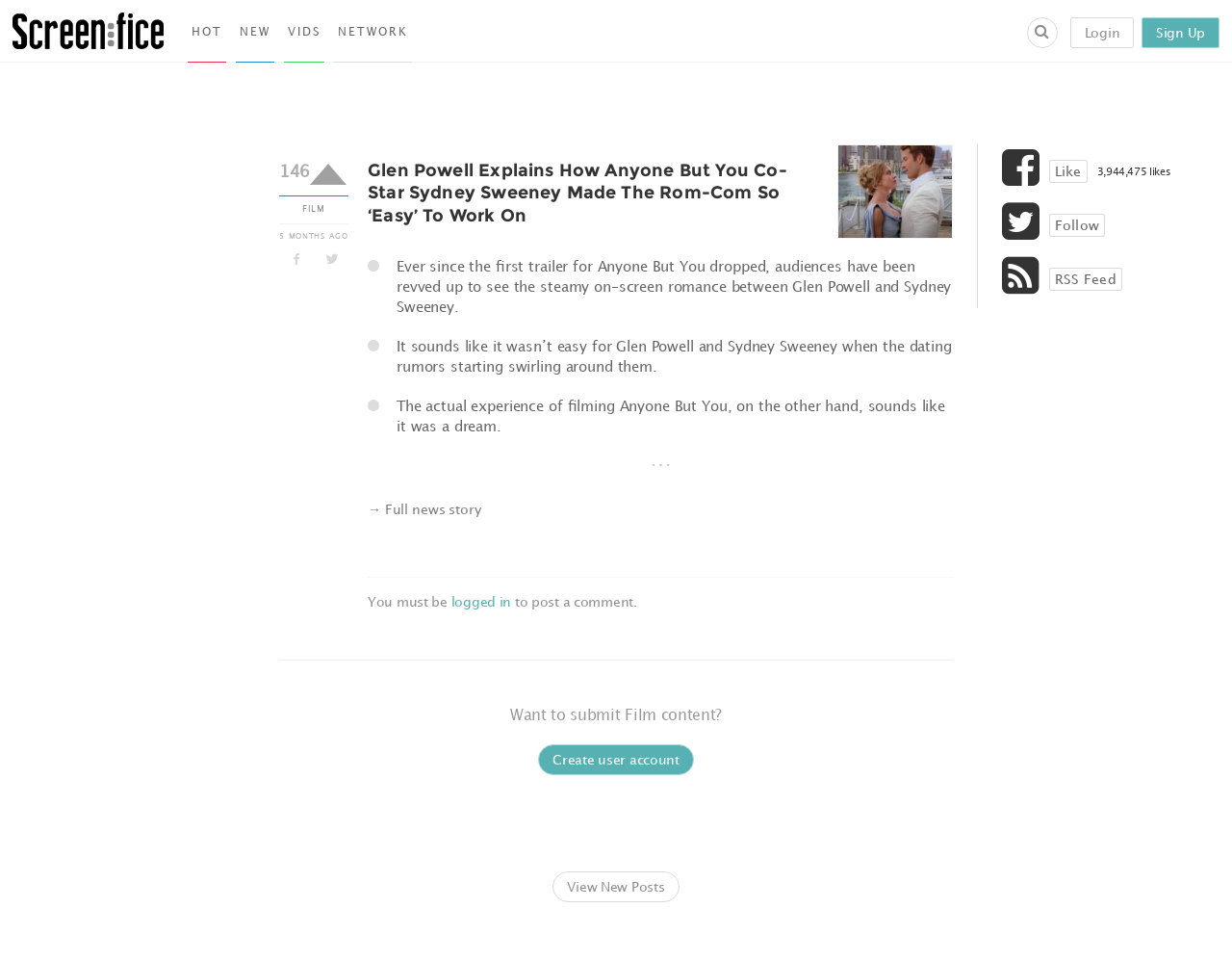Locate the bounding box coordinates of the element that should be clicked to execute the following instruction: "Like the post".

[0.851, 0.166, 0.883, 0.191]